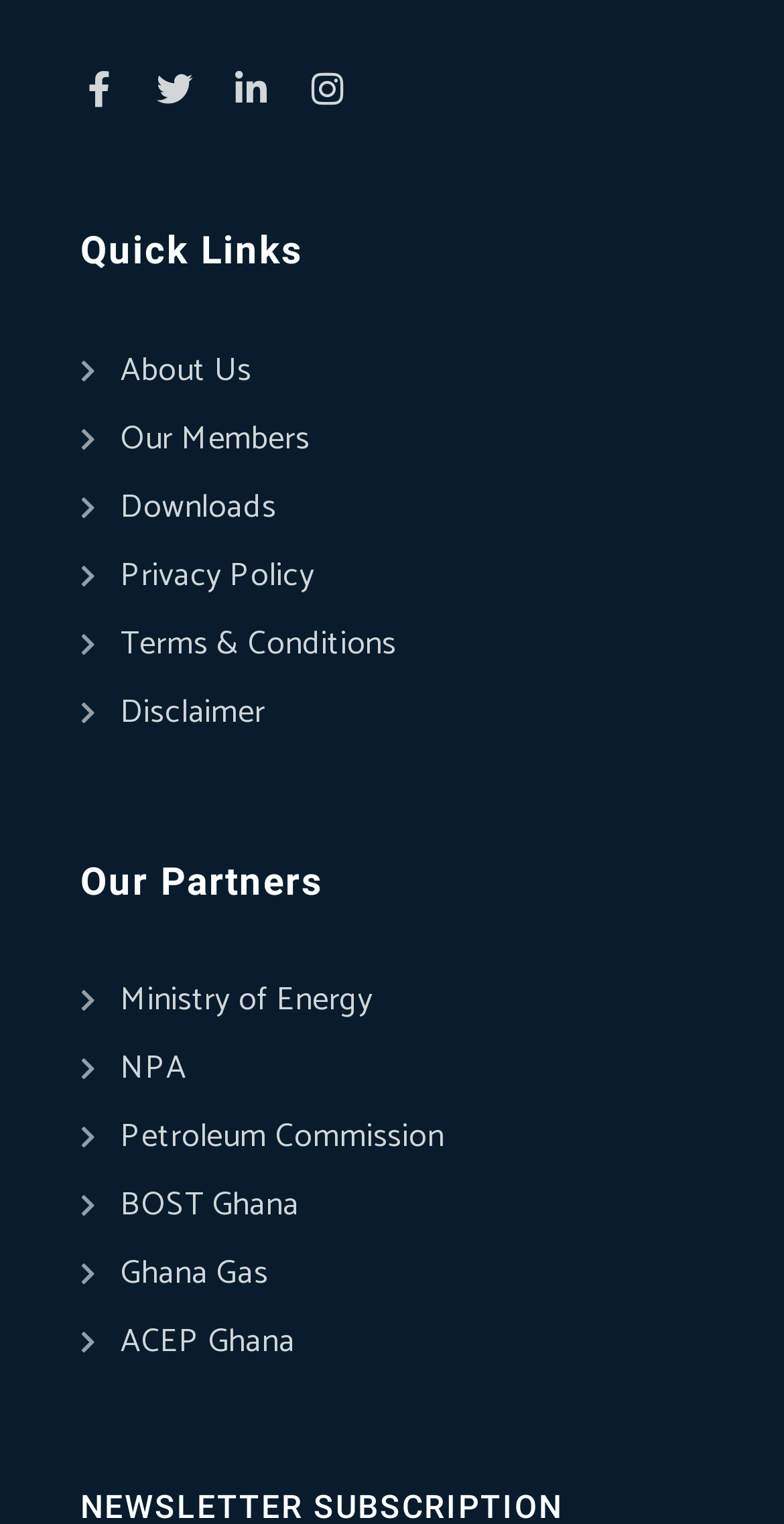Refer to the screenshot and answer the following question in detail:
What is the second quick link?

I looked at the list of quick links and found that the second one is 'Our Members', which is located below the 'About Us' link.